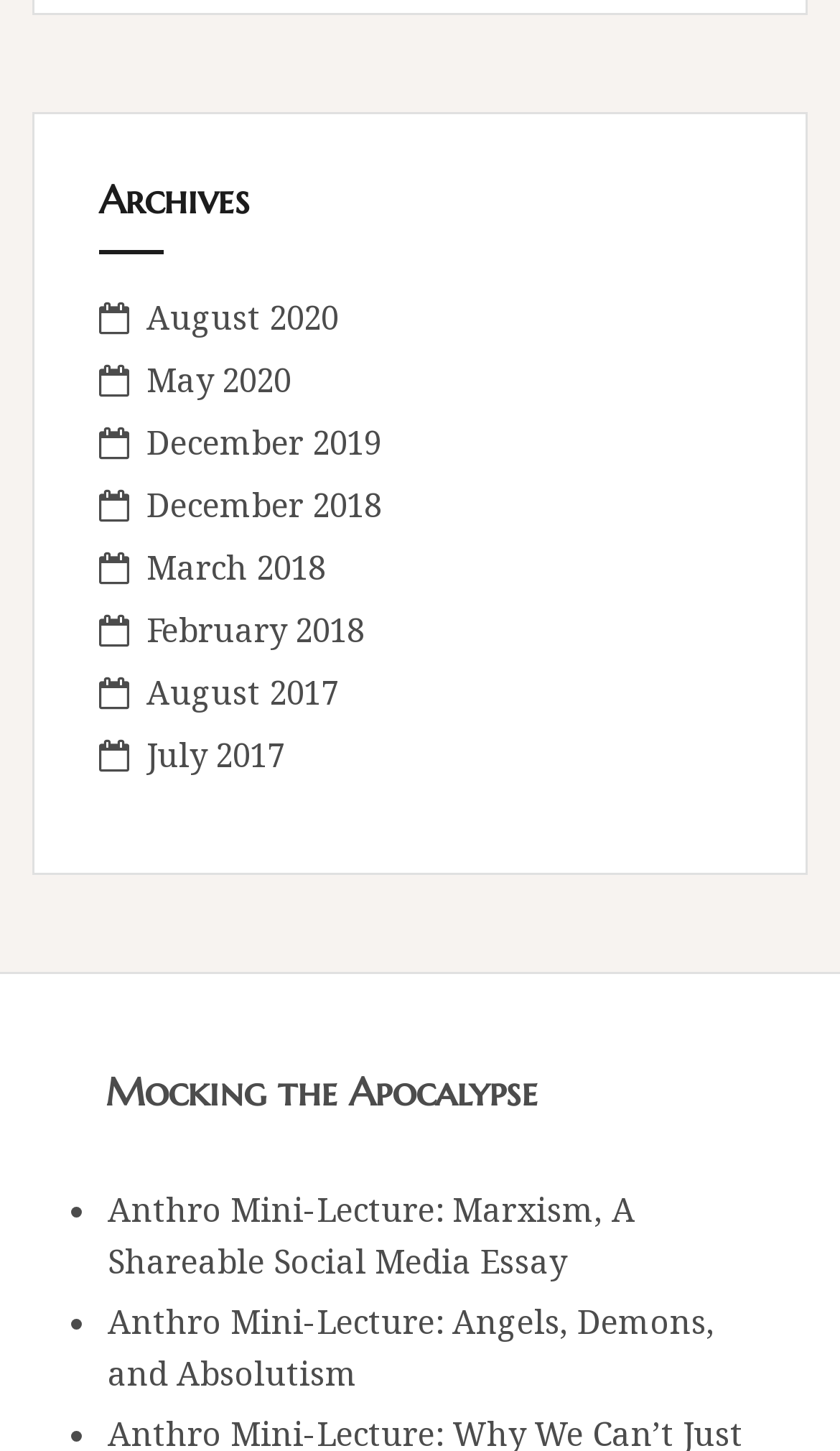Identify the bounding box coordinates for the UI element that matches this description: "Mocking the Apocalypse".

[0.126, 0.735, 0.641, 0.769]